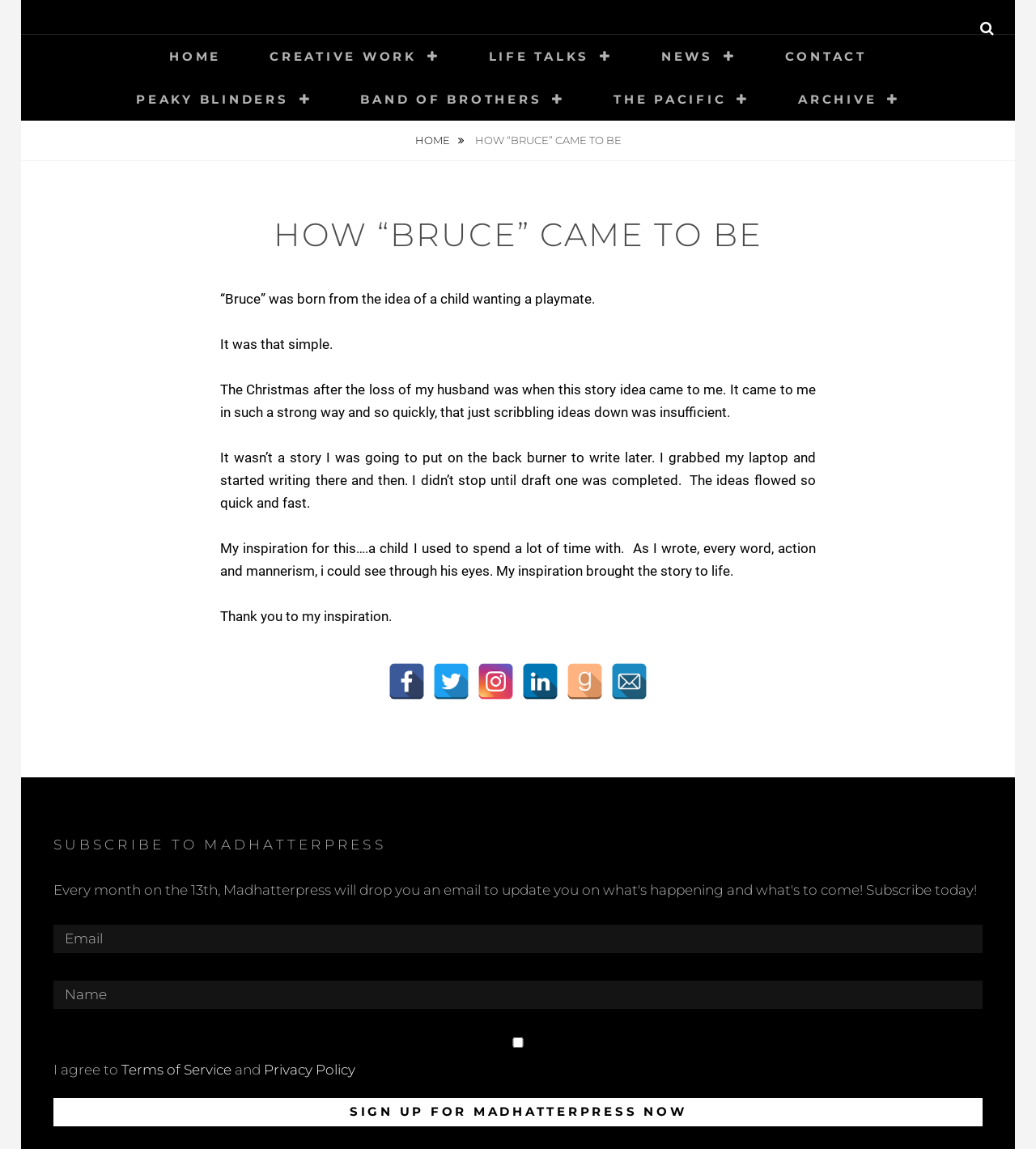Find and generate the main title of the webpage.

HOW “BRUCE” CAME TO BE